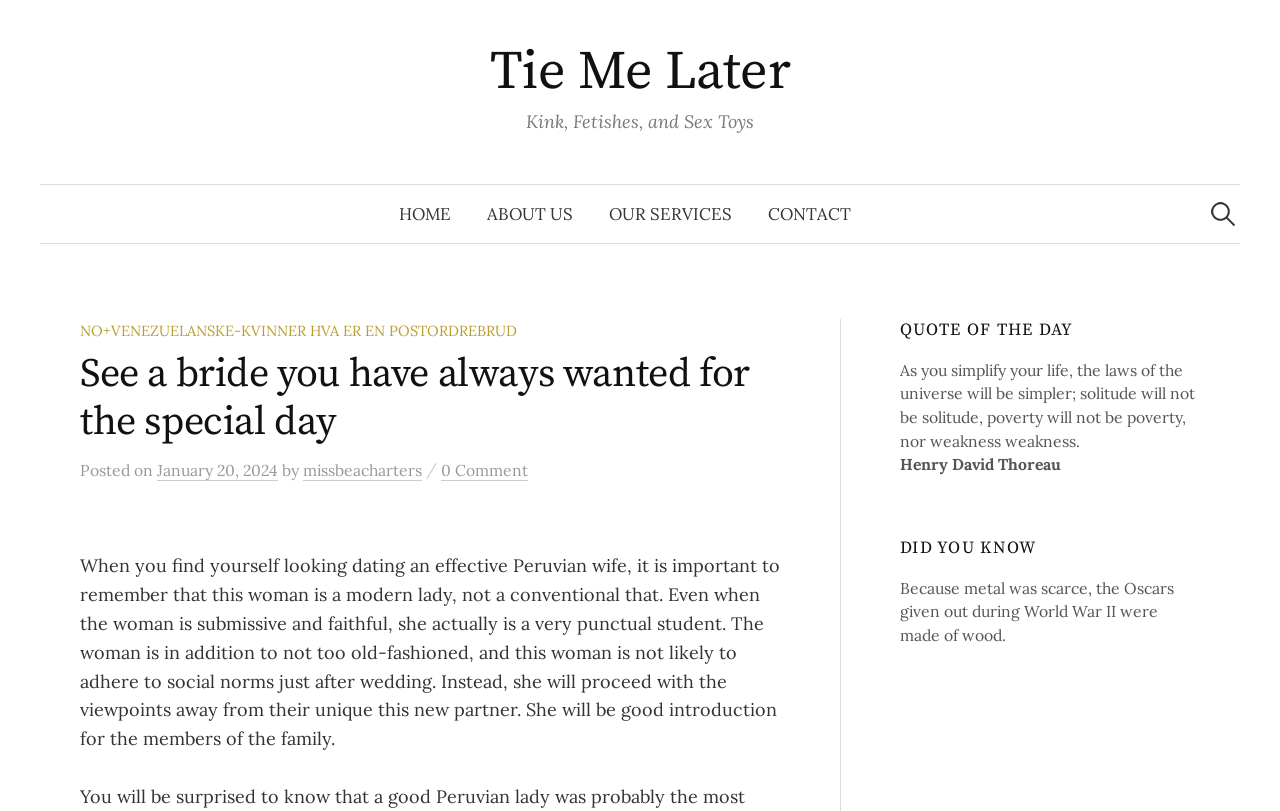Can you provide the bounding box coordinates for the element that should be clicked to implement the instruction: "Search for something"?

[0.933, 0.228, 0.969, 0.289]